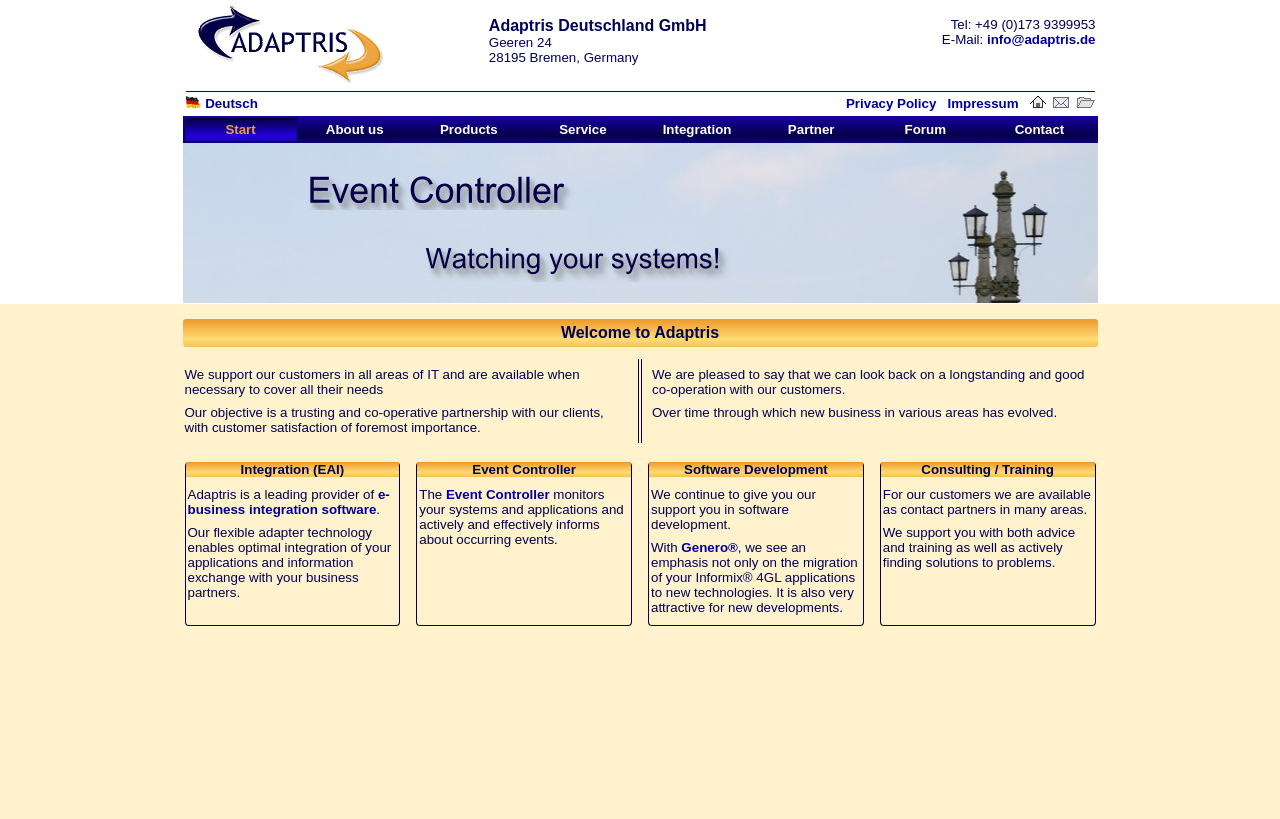Give a one-word or one-phrase response to the question:
What is the phone number?

+49 (0)173 9399953